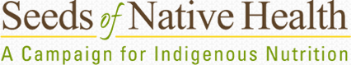Explain in detail what you see in the image.

The image showcases the logo for "Seeds of Native Health," a campaign dedicated to promoting indigenous nutrition. The design incorporates a blend of earthy tones, highlighting the campaign's mission to enhance the dietary health of Native communities. The prominent use of the phrase "Seeds of Native Health" emphasizes the initiative's focus on nurturing both cultural and physical well-being, while the tagline "A Campaign for Indigenous Nutrition" underscores its commitment to supporting healthier food choices and access in these communities. This campaign is particularly relevant in the context of addressing health disparities, particularly the overconsumption of sugary beverages among Native American children.